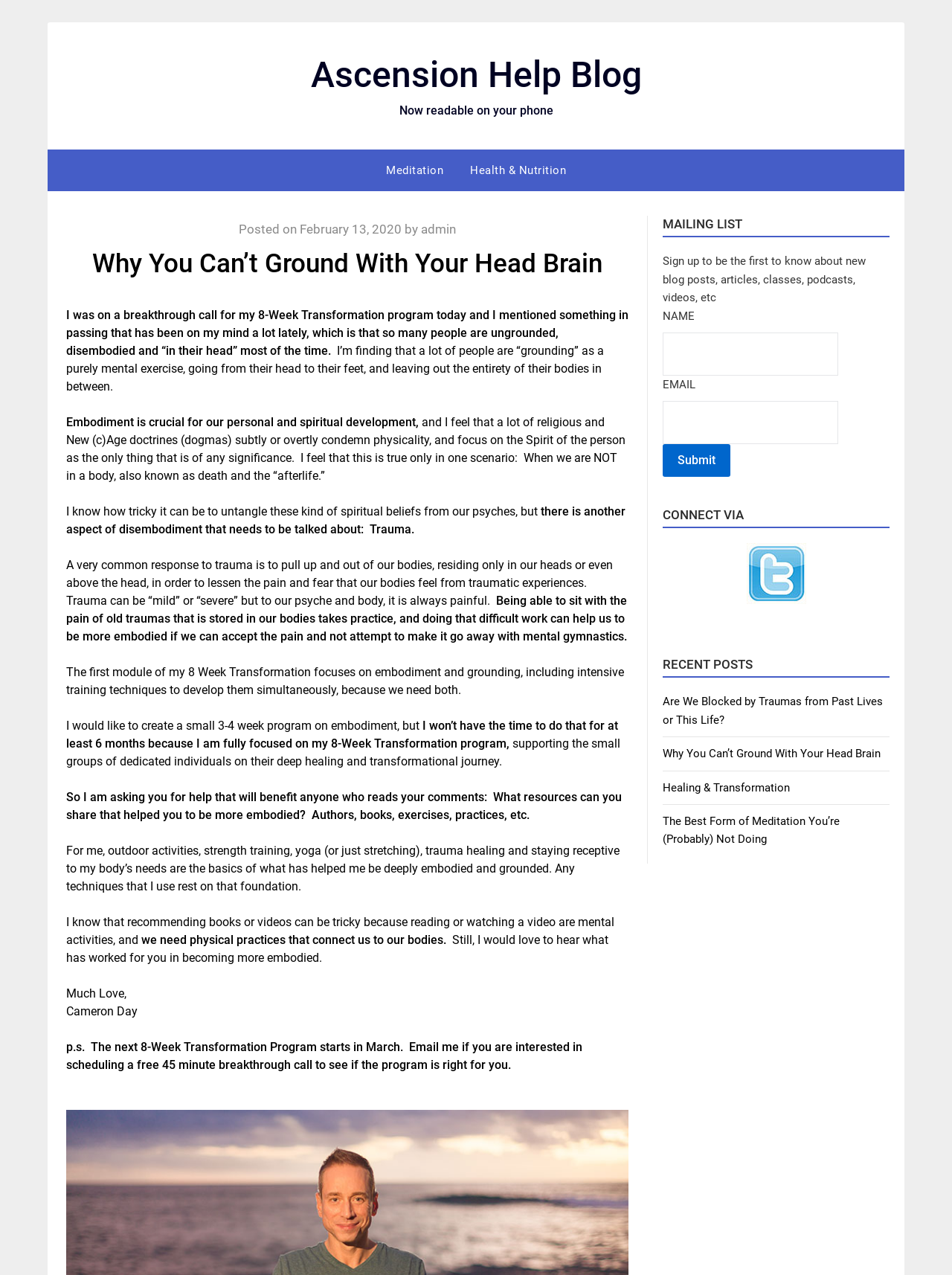Identify and provide the bounding box for the element described by: "alt="Twitter"".

[0.784, 0.466, 0.847, 0.476]